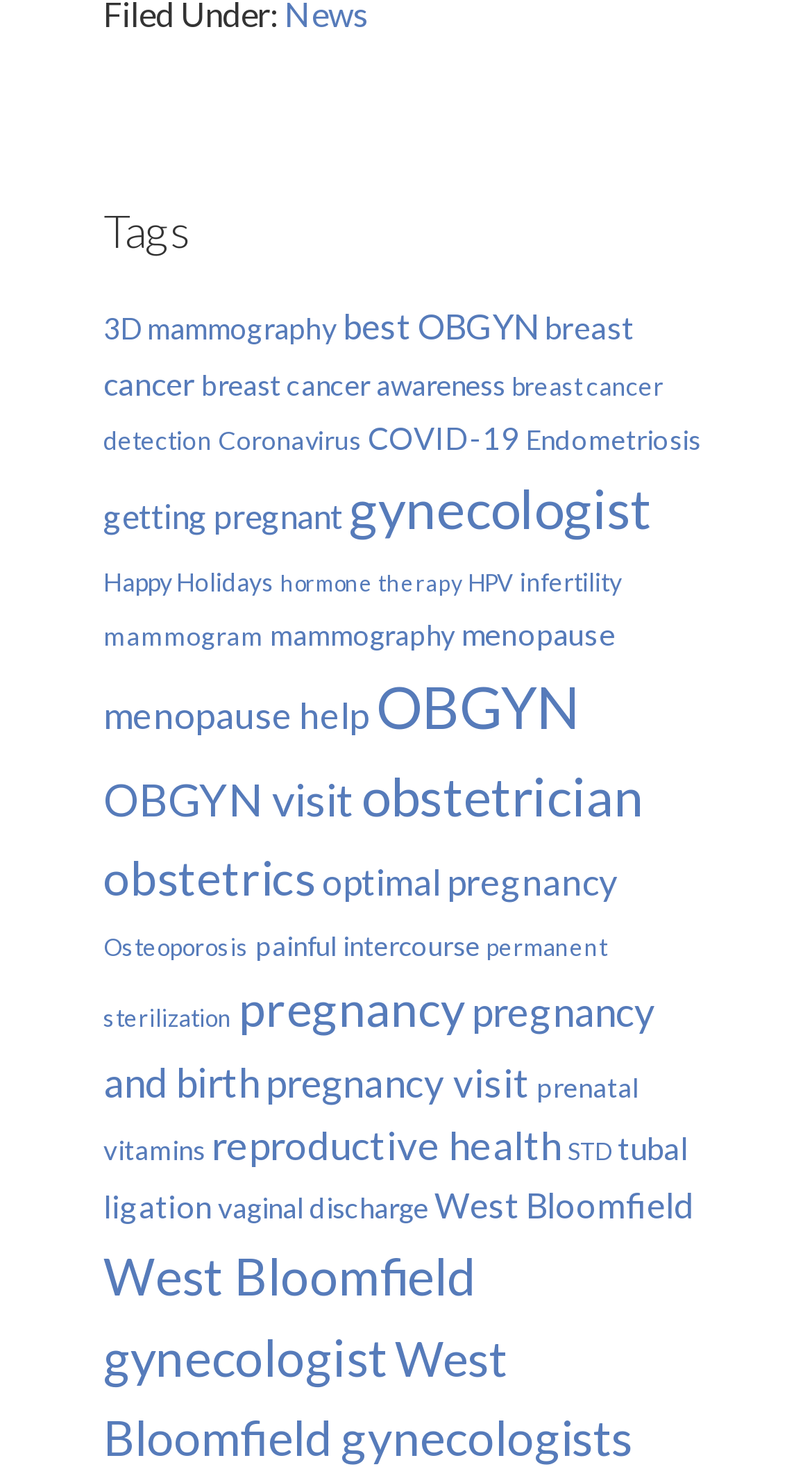Determine the bounding box coordinates of the region to click in order to accomplish the following instruction: "Download Opera for Windows". Provide the coordinates as four float numbers between 0 and 1, specifically [left, top, right, bottom].

None